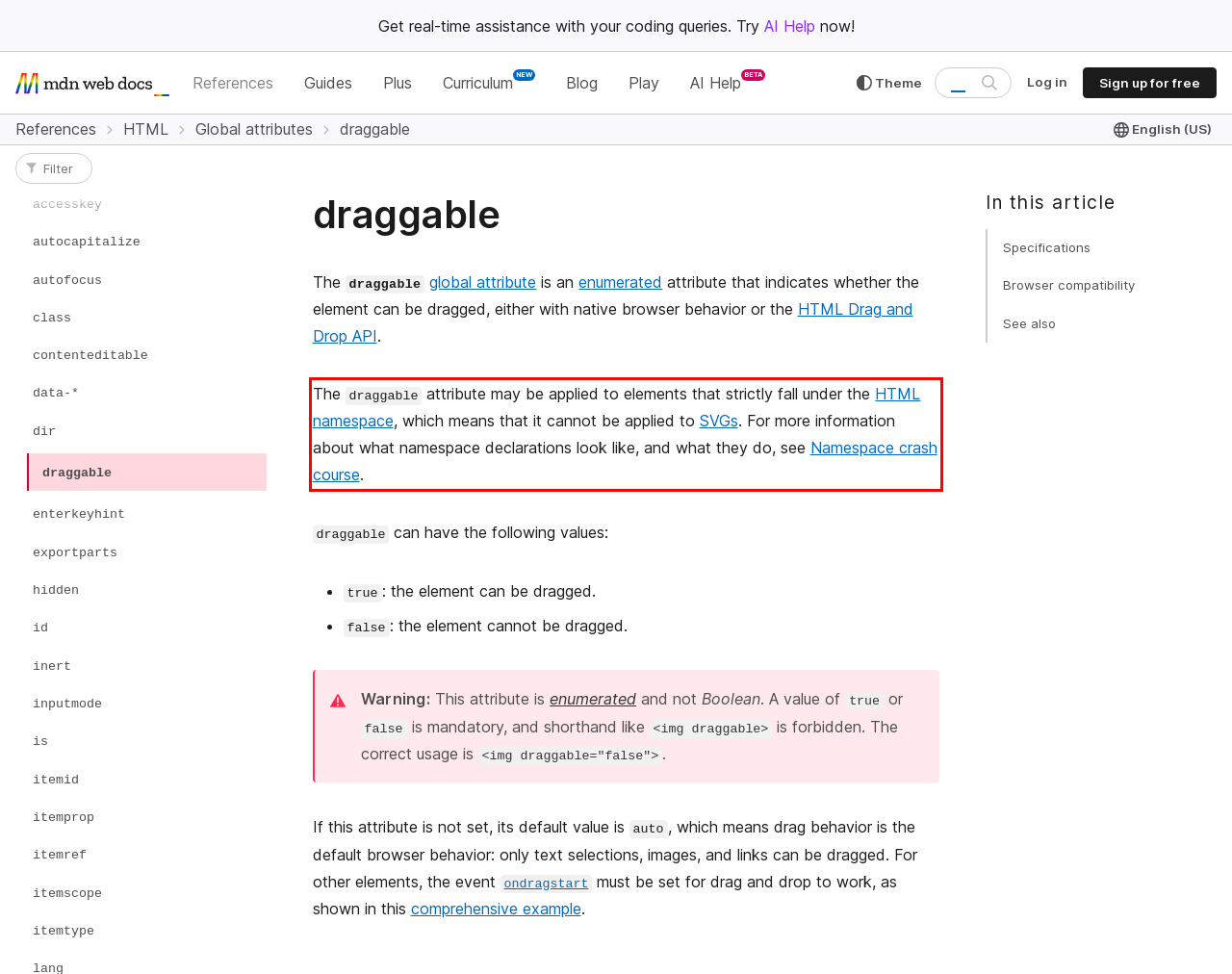Please recognize and transcribe the text located inside the red bounding box in the webpage image.

The draggable attribute may be applied to elements that strictly fall under the HTML namespace, which means that it cannot be applied to SVGs. For more information about what namespace declarations look like, and what they do, see Namespace crash course.